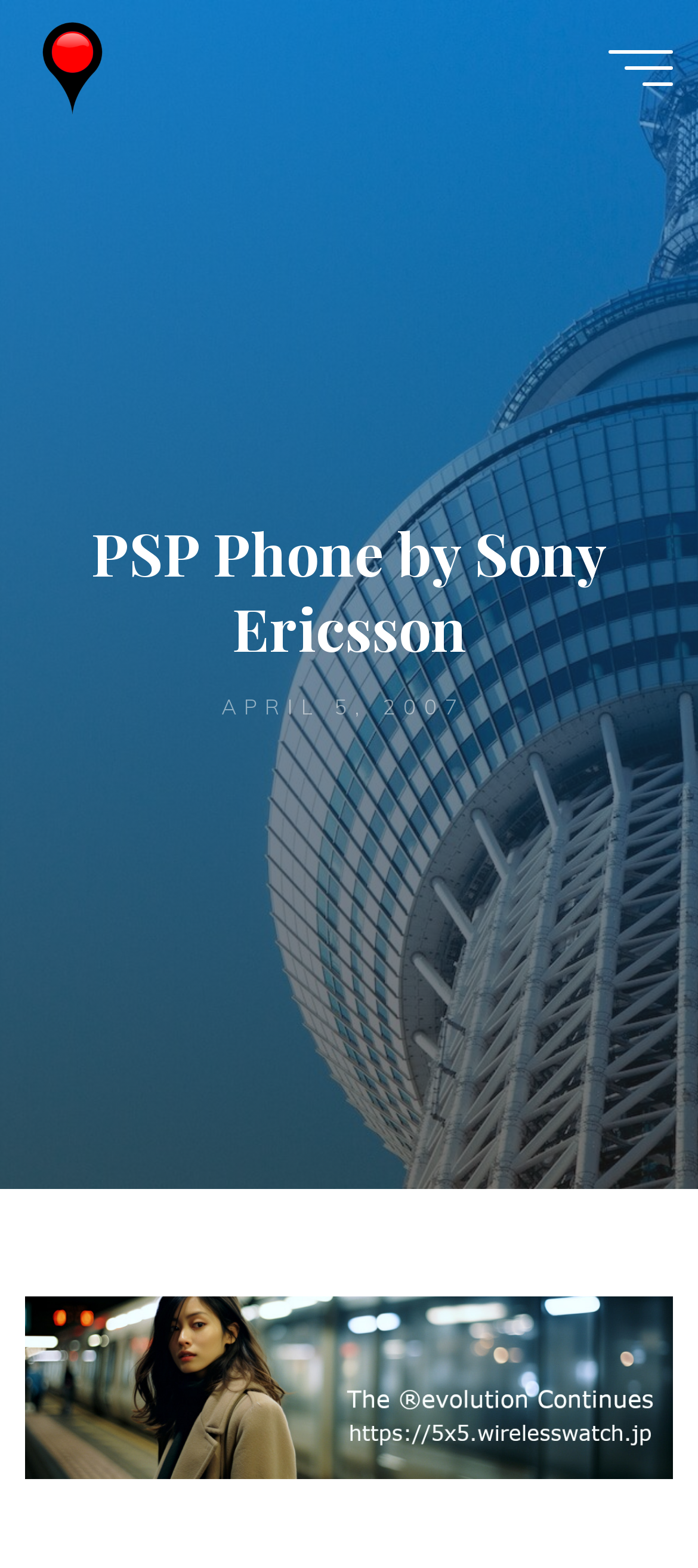Locate the UI element described by aria-label="Main menu" and provide its bounding box coordinates. Use the format (top-left x, top-left y, bottom-right x, bottom-right y) with all values as floating point numbers between 0 and 1.

[0.871, 0.031, 0.963, 0.054]